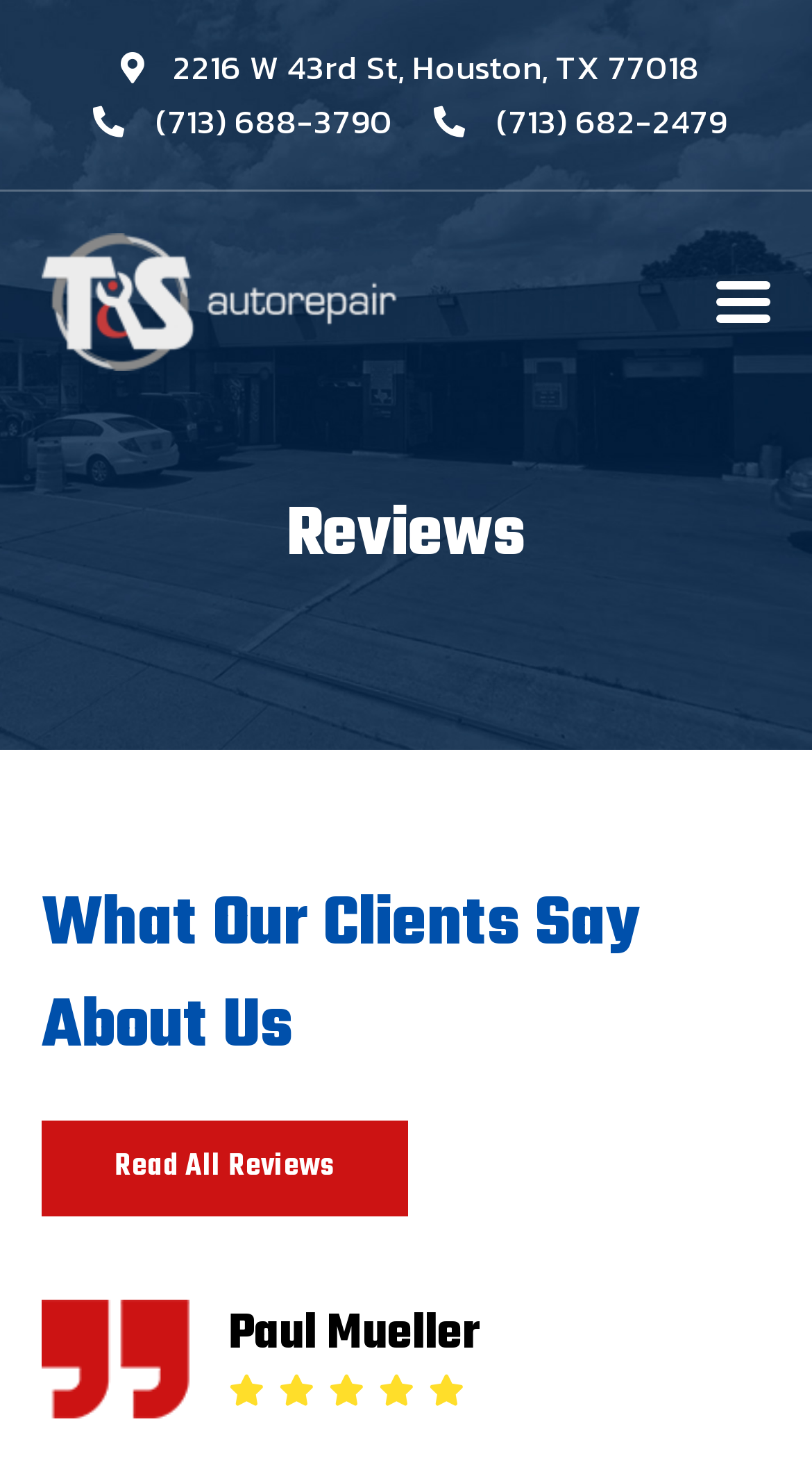Please find the bounding box for the UI component described as follows: "alt="T&S-Logo"".

[0.051, 0.16, 0.493, 0.254]